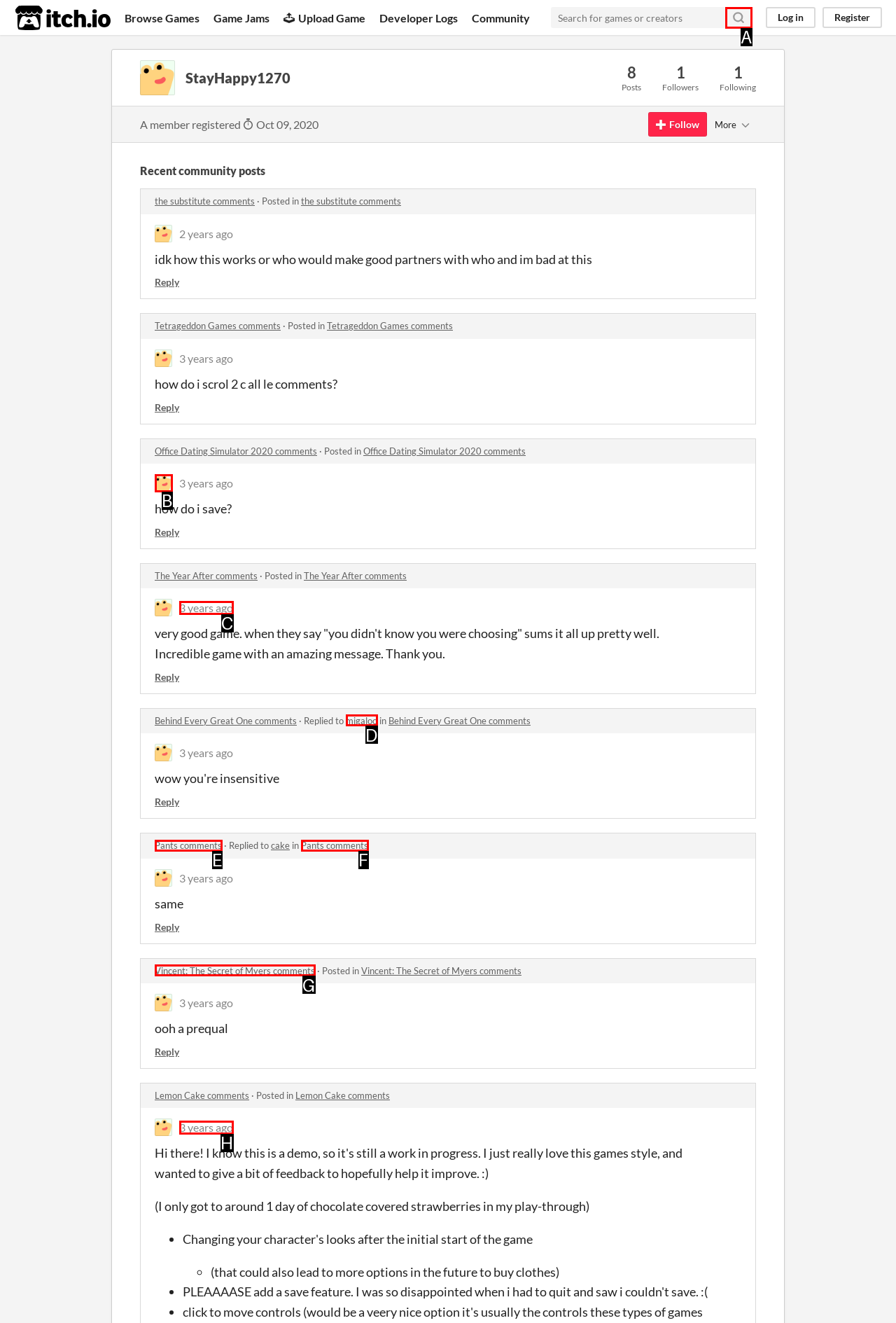Identify the matching UI element based on the description: 3 years ago
Reply with the letter from the available choices.

C